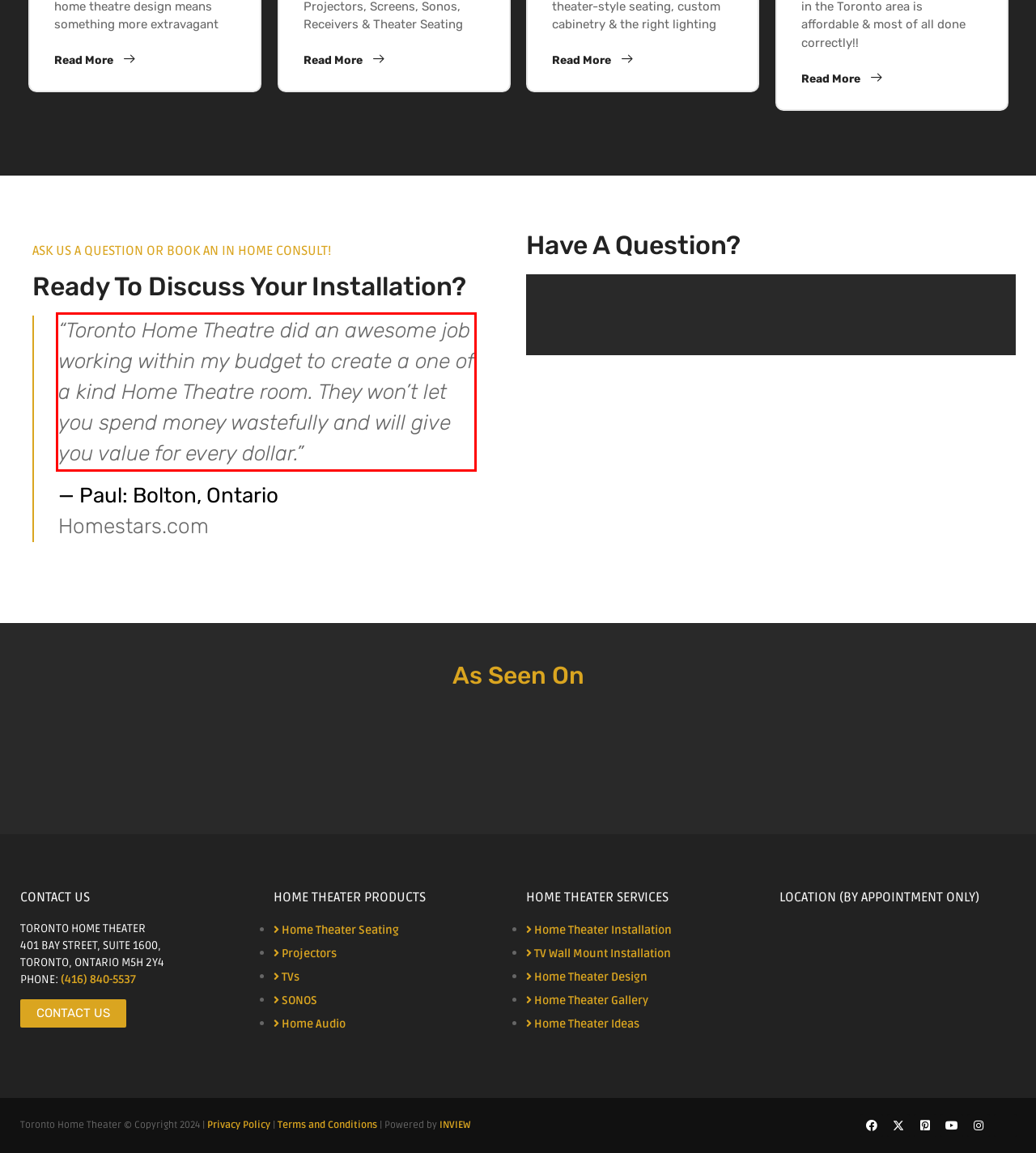Identify the text inside the red bounding box in the provided webpage screenshot and transcribe it.

“Toronto Home Theatre did an awesome job working within my budget to create a one of a kind Home Theatre room. They won’t let you spend money wastefully and will give you value for every dollar.”